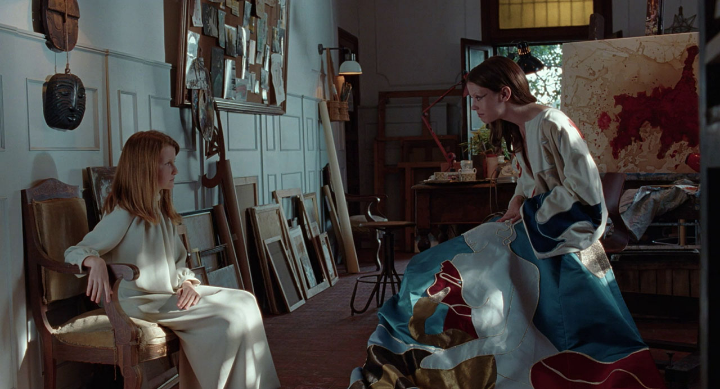Utilize the details in the image to give a detailed response to the question: How many women are present in the scene?

The caption describes the scene as featuring 'two women' who are 'captured in an intimate and contemplative moment', indicating that there are two women present in the scene.